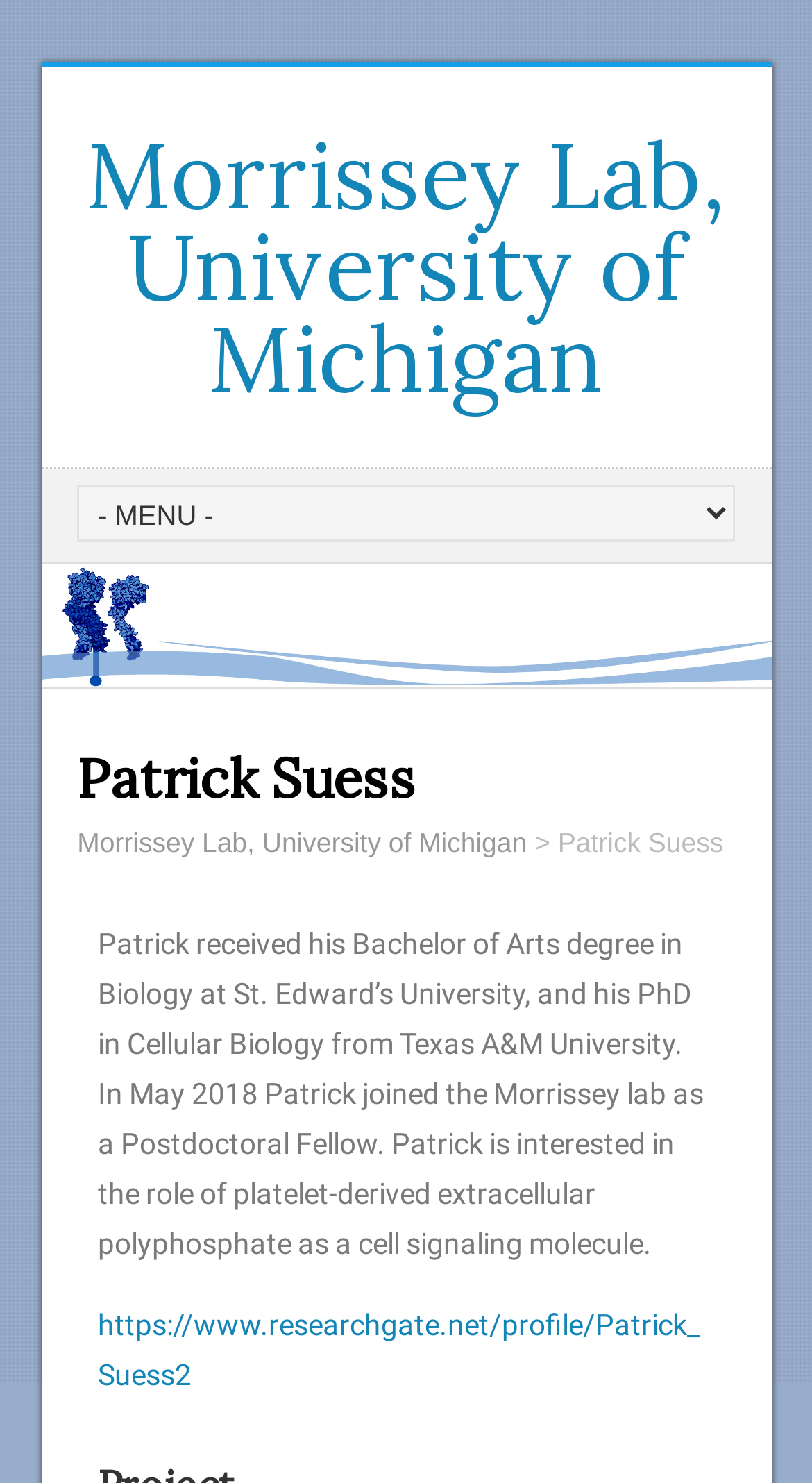Where did Patrick receive his PhD?
Provide an in-depth answer to the question, covering all aspects.

The webpage provides Patrick's educational background, which includes his PhD in Cellular Biology from Texas A&M University.